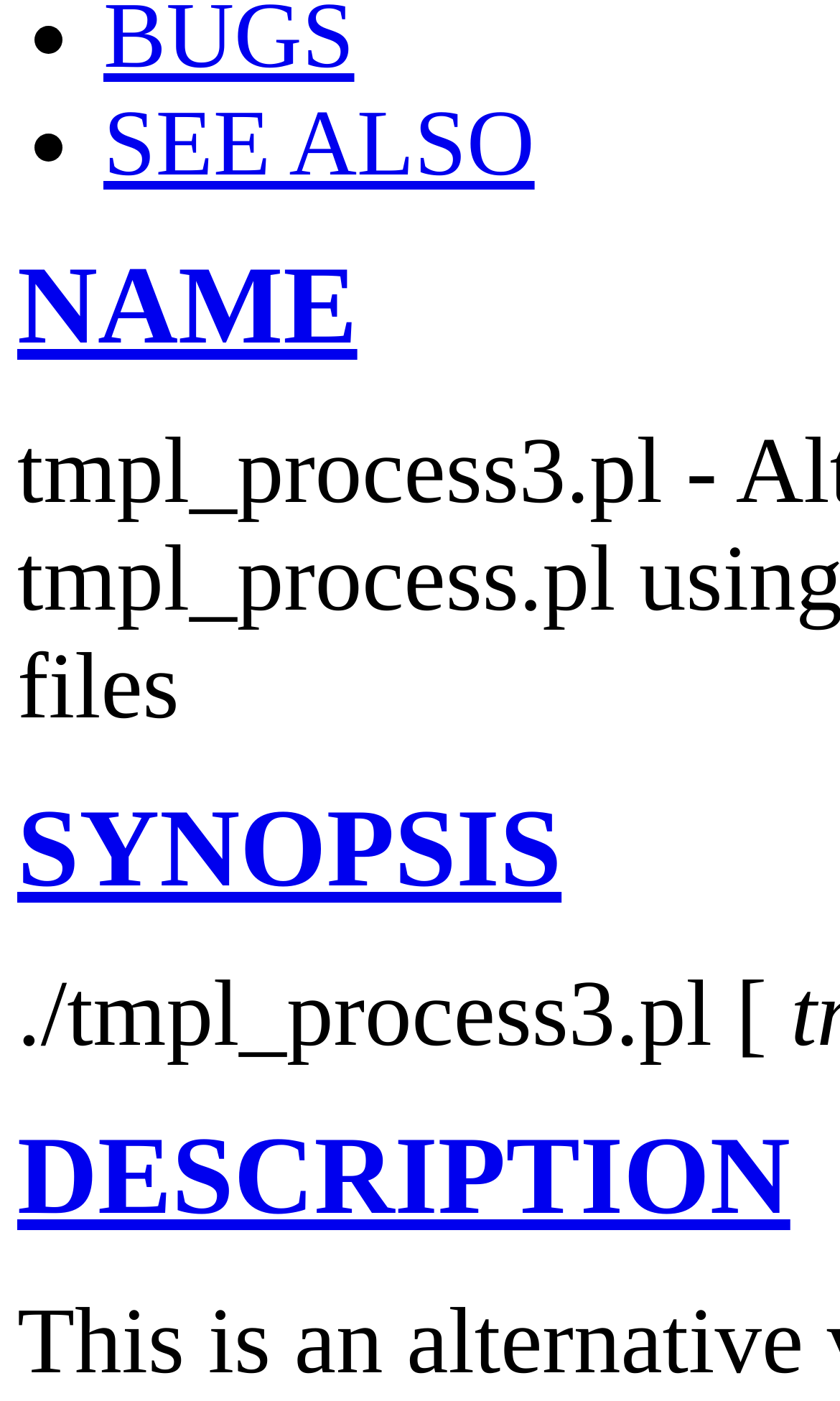Please provide the bounding box coordinates for the UI element as described: "SYNOPSIS". The coordinates must be four floats between 0 and 1, represented as [left, top, right, bottom].

[0.021, 0.563, 0.669, 0.651]